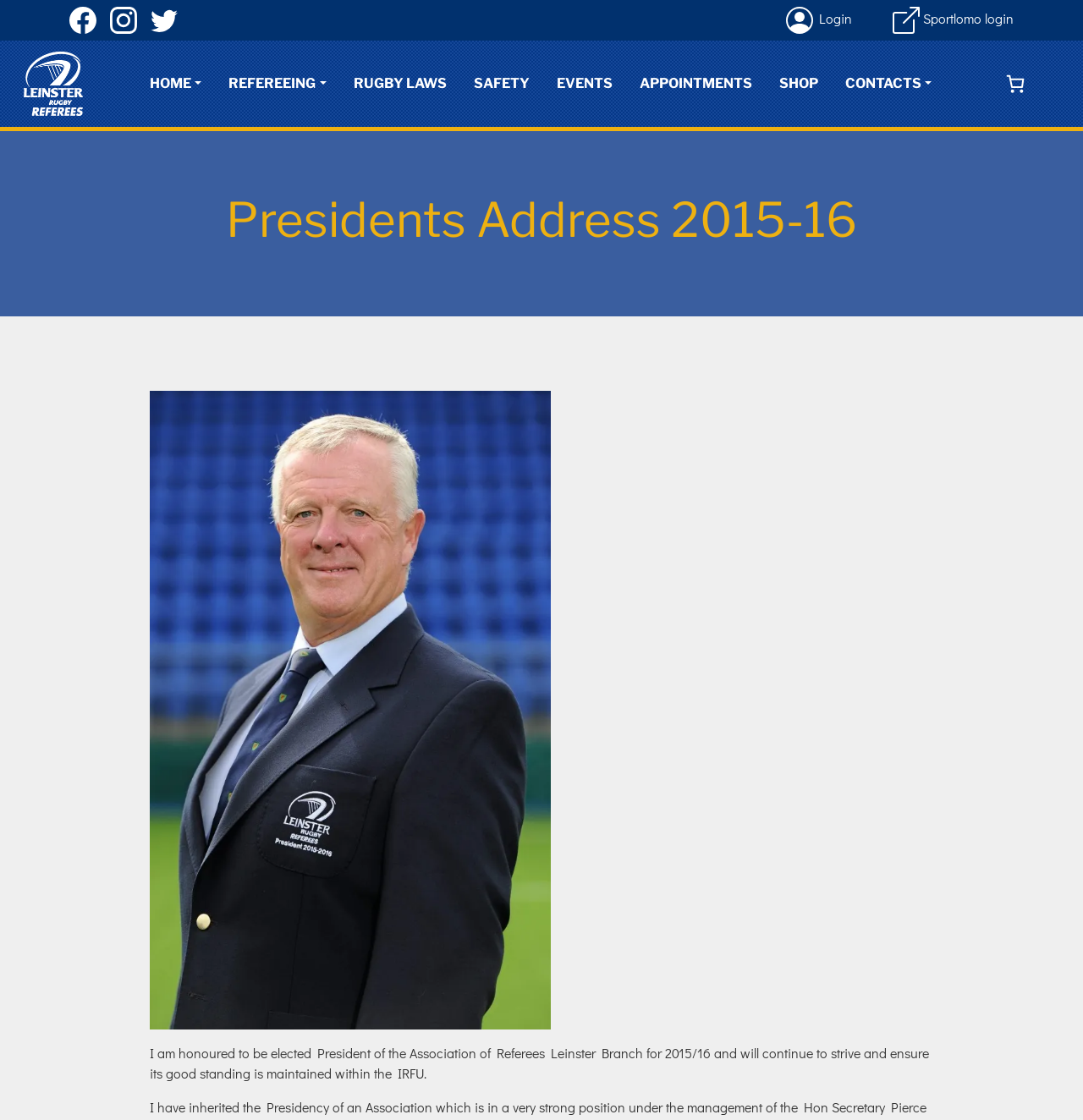Locate the bounding box coordinates of the region to be clicked to comply with the following instruction: "View the rugby laws page". The coordinates must be four float numbers between 0 and 1, in the form [left, top, right, bottom].

[0.314, 0.053, 0.425, 0.096]